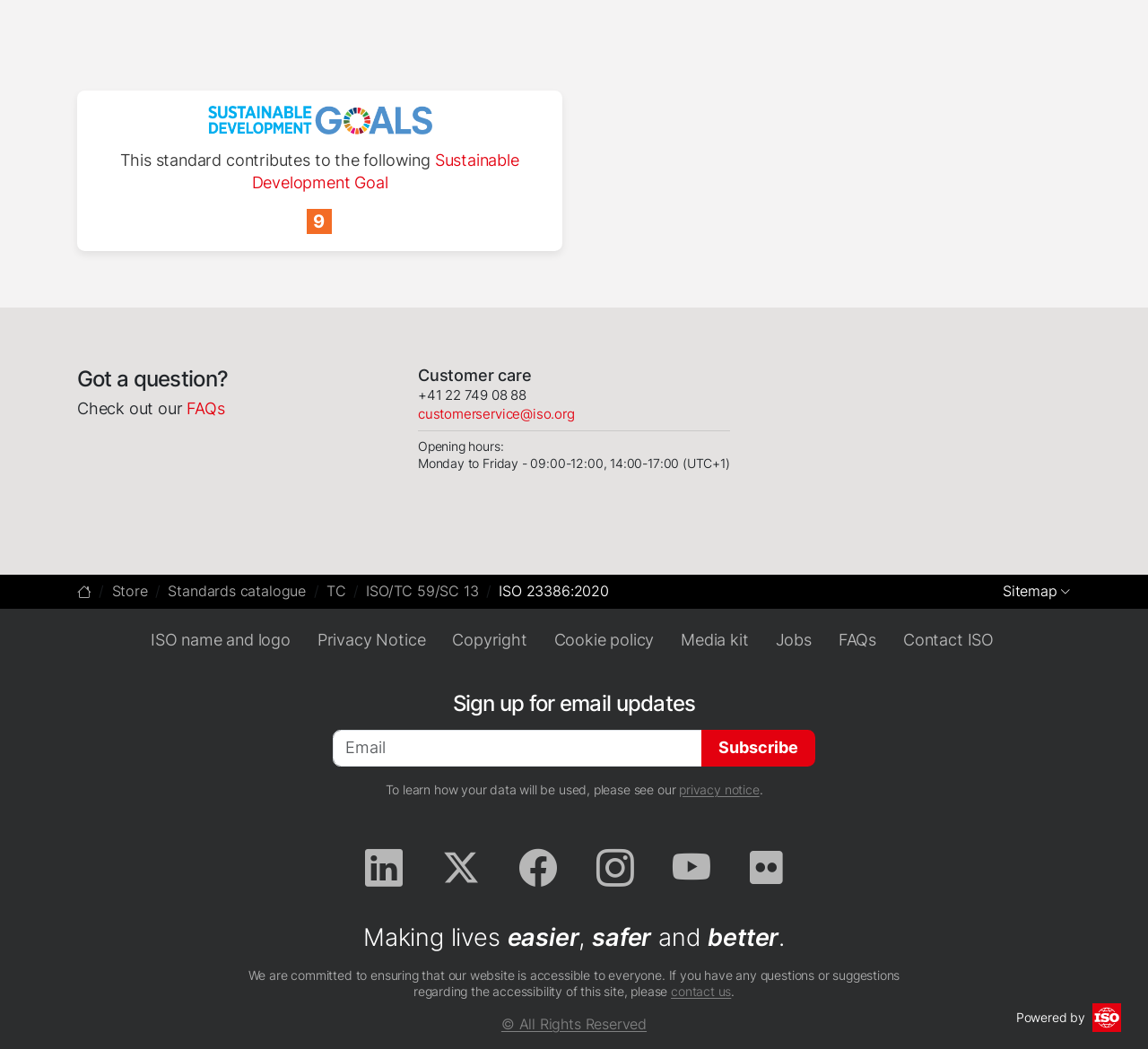What is the name of the standard contributed to?
Provide a comprehensive and detailed answer to the question.

The webpage has a heading 'This standard contributes to the following' and a link 'Sustainable Development Goal 9 INDUSTRY, INNOVATION AND INFRASTRUCTURE' which indicates that the standard contributed to is Sustainable Development Goal 9.